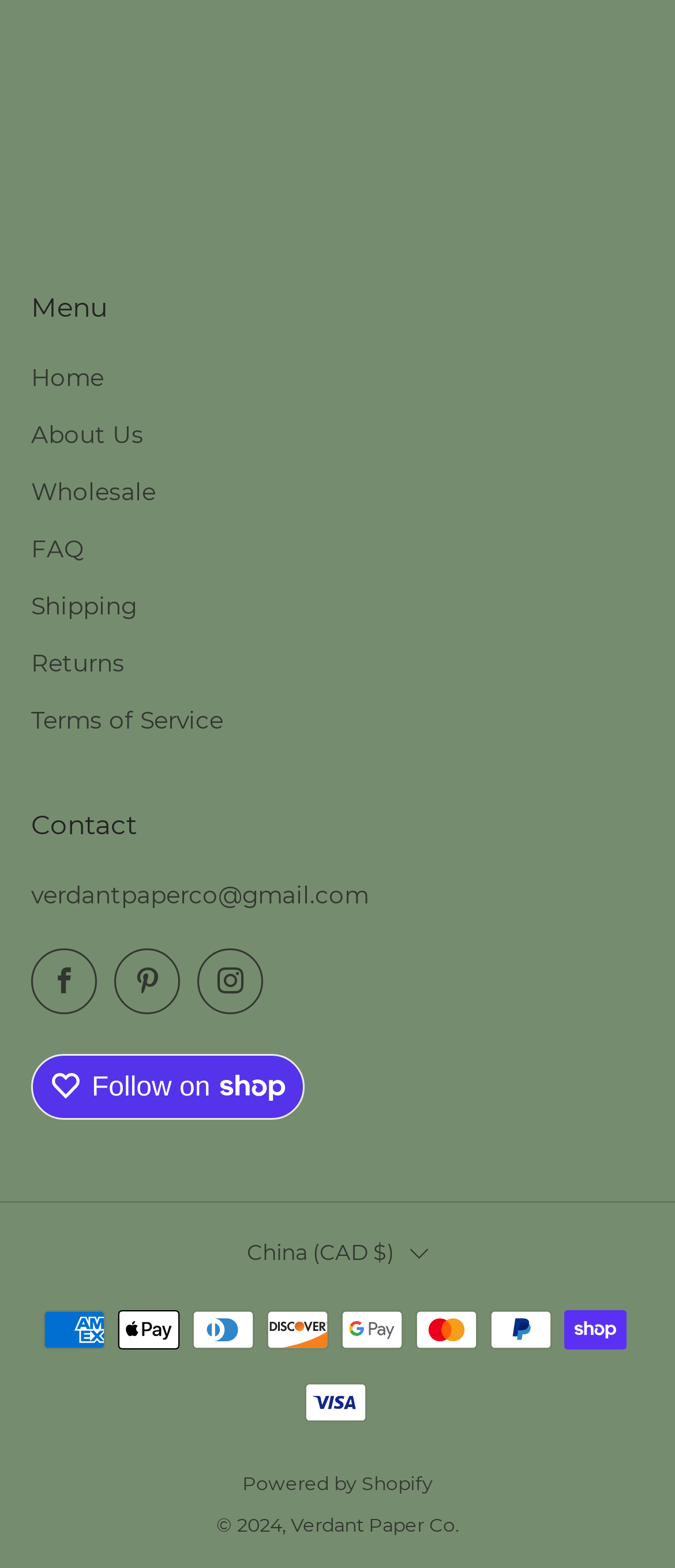Please determine the bounding box coordinates of the element's region to click in order to carry out the following instruction: "Go to Home". The coordinates should be four float numbers between 0 and 1, i.e., [left, top, right, bottom].

[0.046, 0.232, 0.154, 0.249]